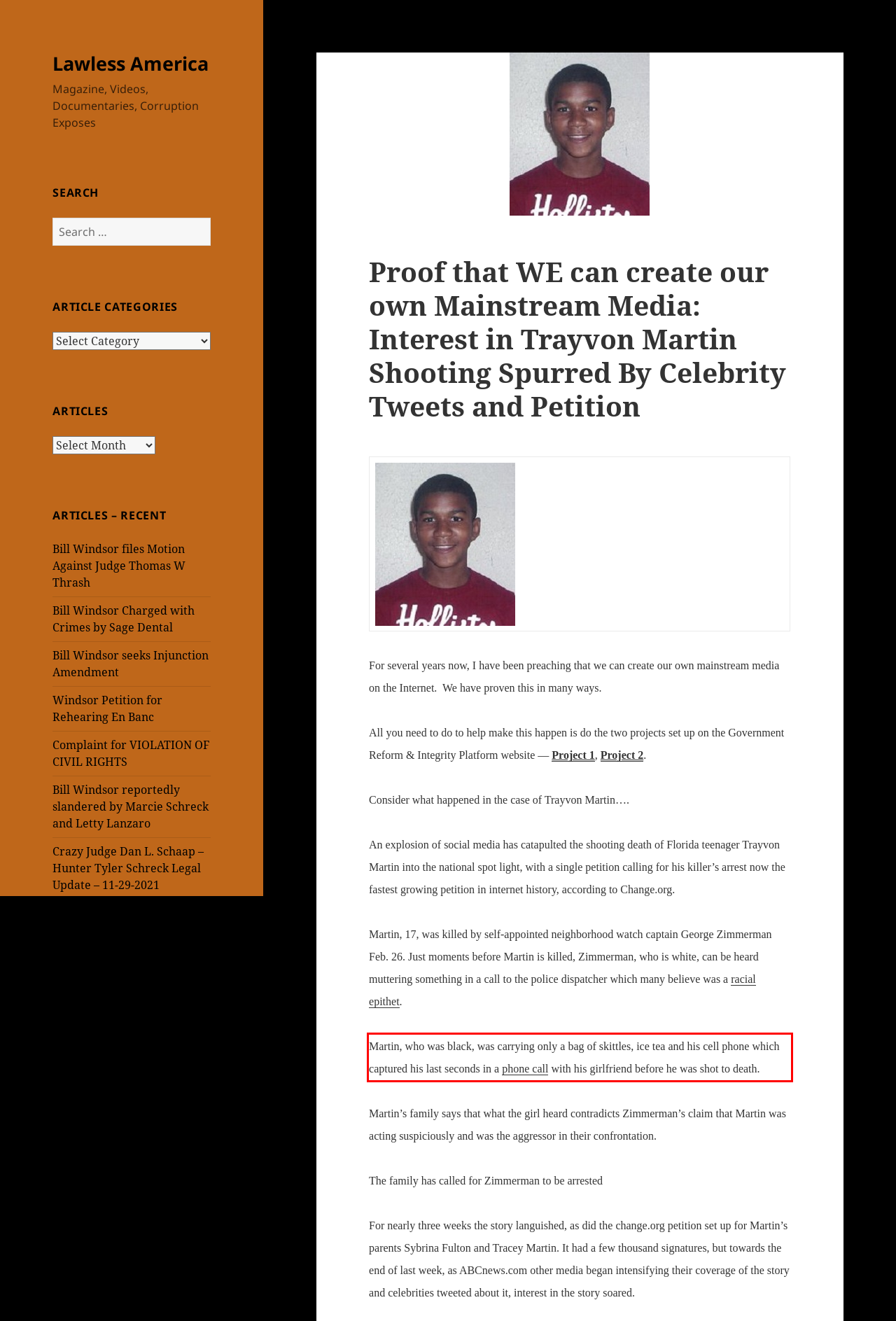In the screenshot of the webpage, find the red bounding box and perform OCR to obtain the text content restricted within this red bounding box.

Martin, who was black, was carrying only a bag of skittles, ice tea and his cell phone which captured his last seconds in a phone call with his girlfriend before he was shot to death.